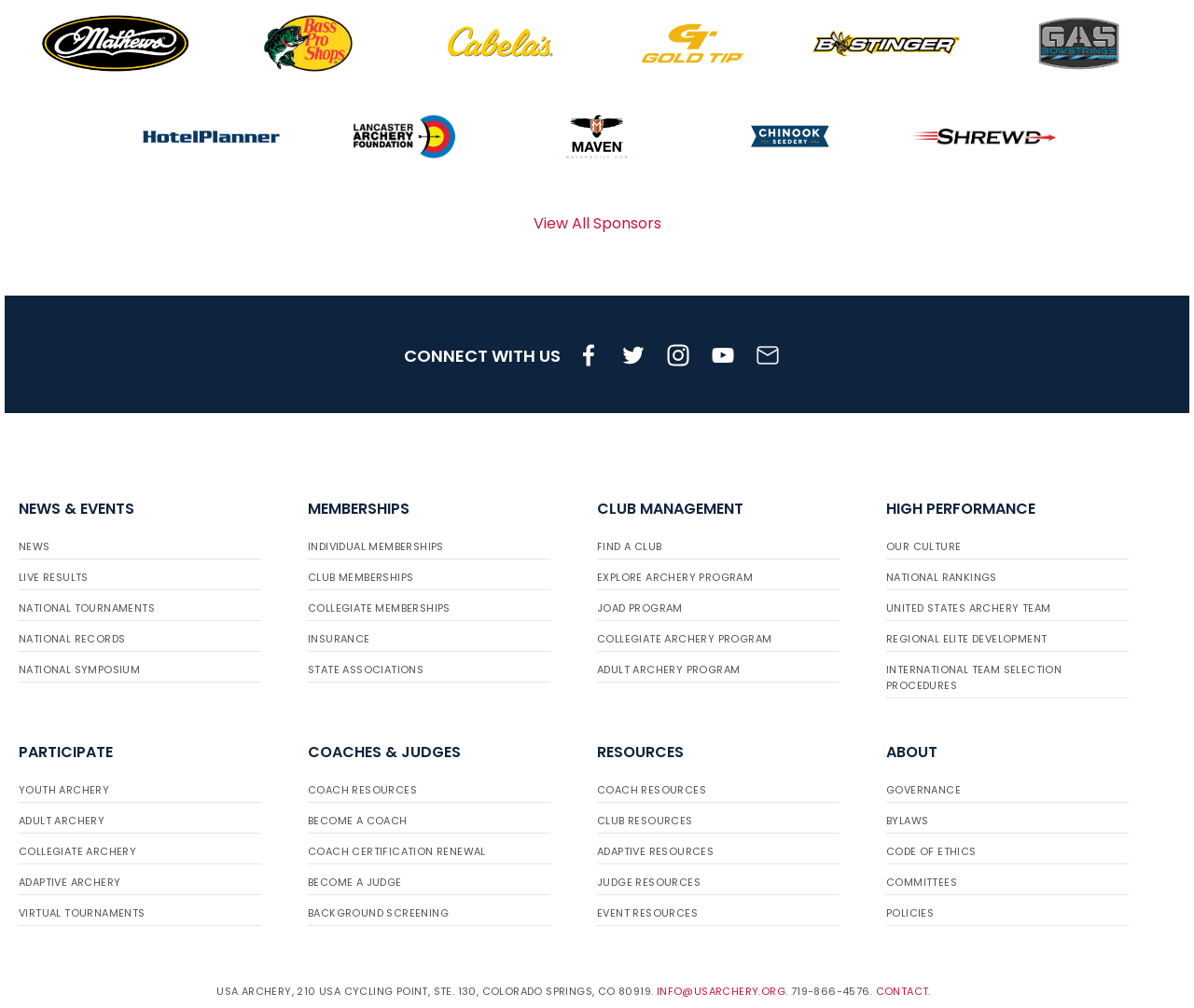Please look at the image and answer the question with a detailed explanation: What is the address of USA Archery?

The address is provided at the bottom of the webpage in a static text element, specifying the location of USA Archery.